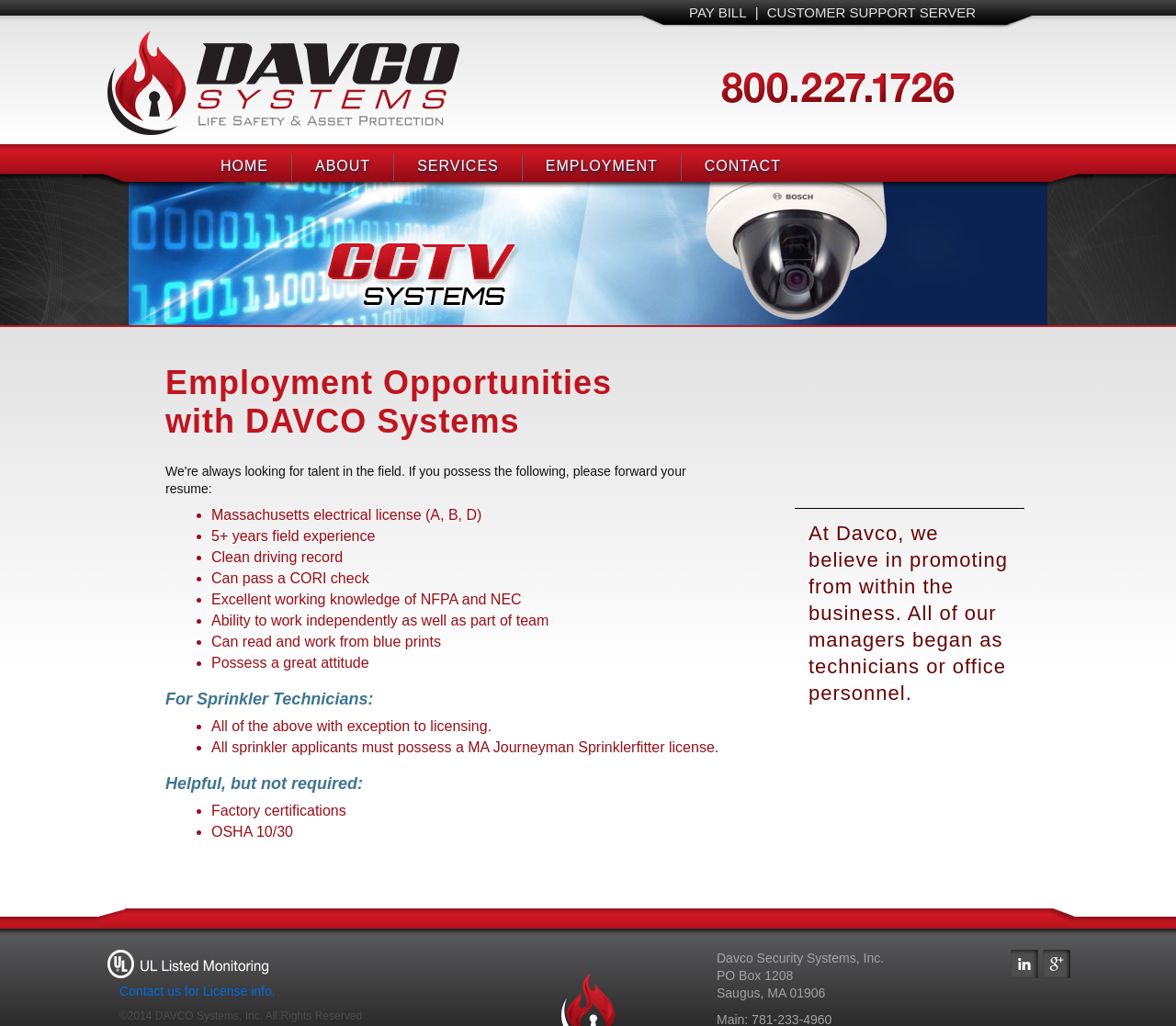Reply to the question with a single word or phrase:
What type of license is required for sprinkler technicians?

MA Journeyman Sprinklerfitter license